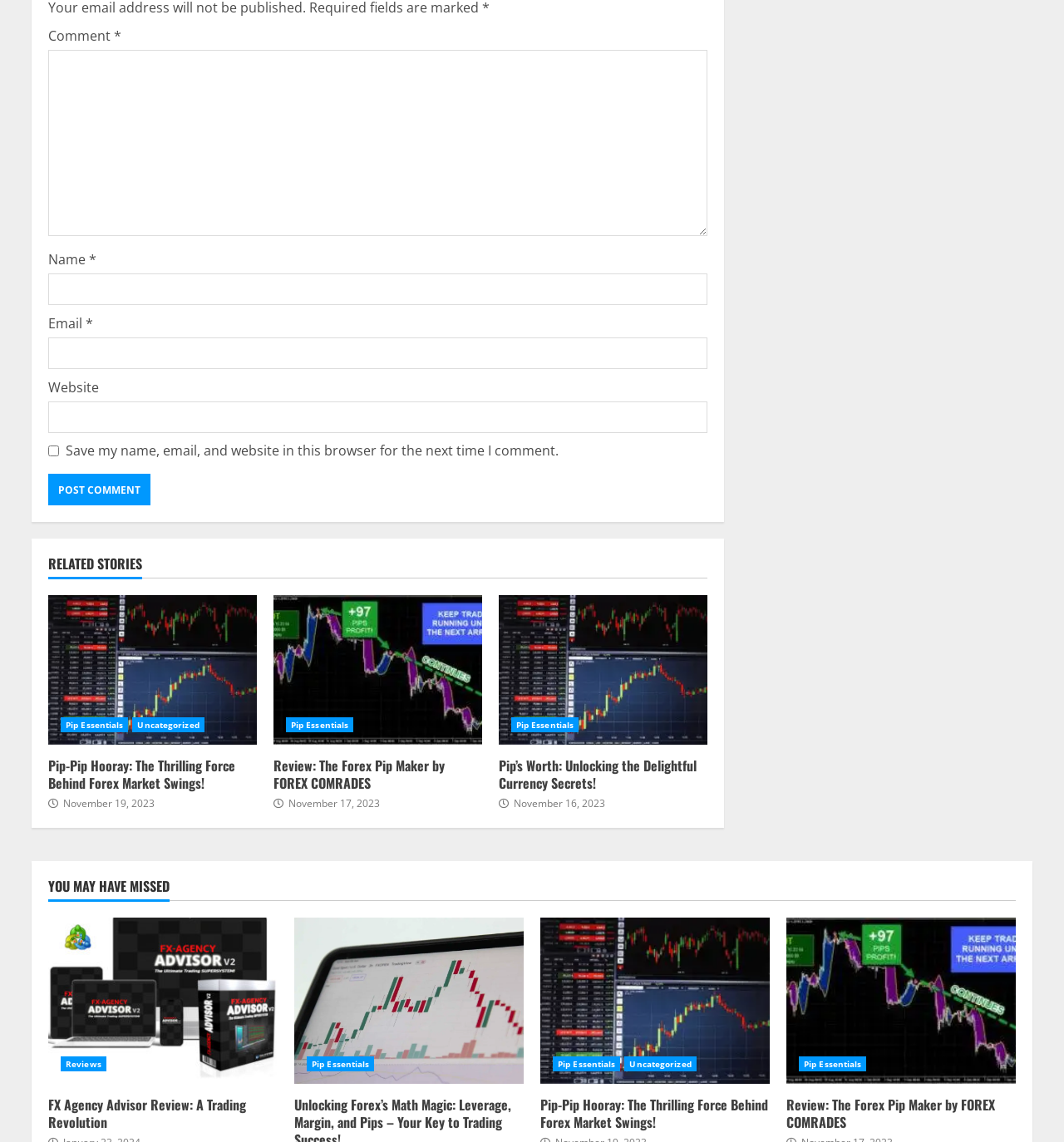Determine the bounding box coordinates for the UI element with the following description: "parent_node: Email * aria-describedby="email-notes" name="email"". The coordinates should be four float numbers between 0 and 1, represented as [left, top, right, bottom].

[0.045, 0.296, 0.665, 0.323]